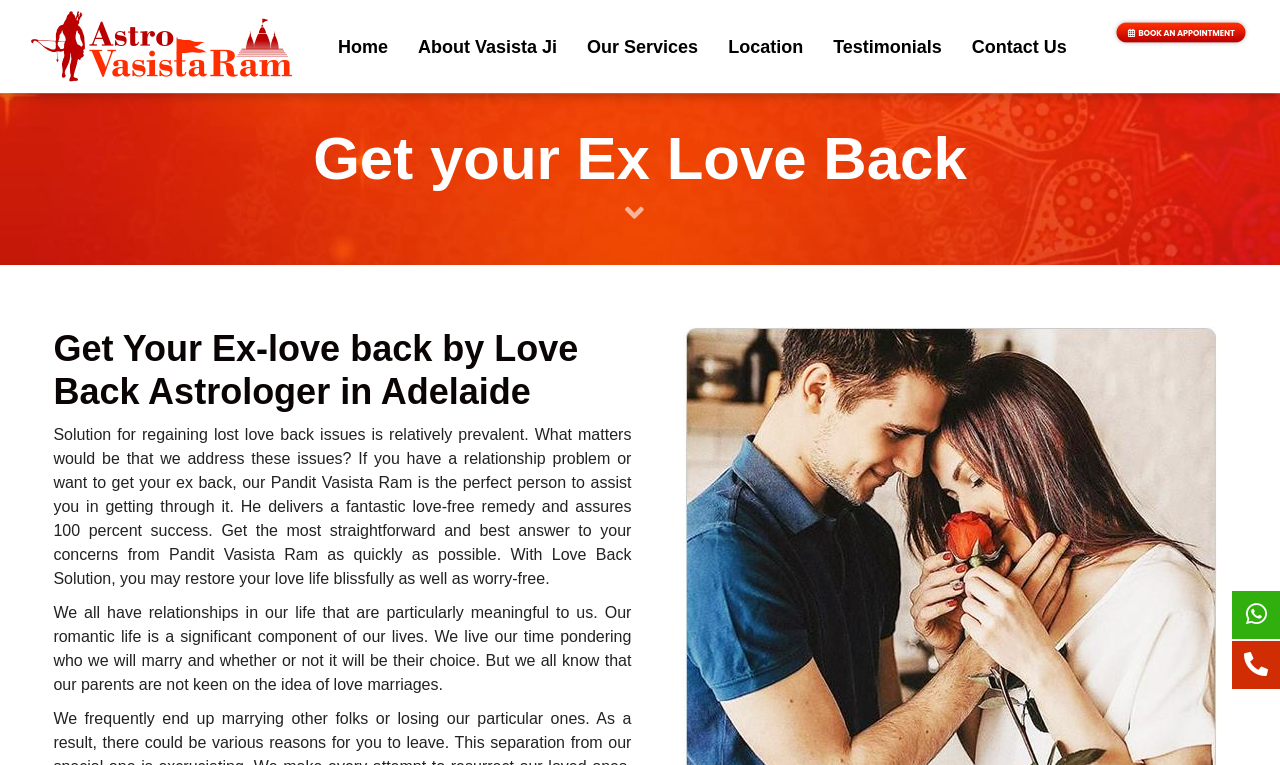Can you give a comprehensive explanation to the question given the content of the image?
What is the location of the astrologer?

The location of the astrologer can be found in the meta description and also in the link 'Location' which is located in the navigation menu at the top of the webpage.